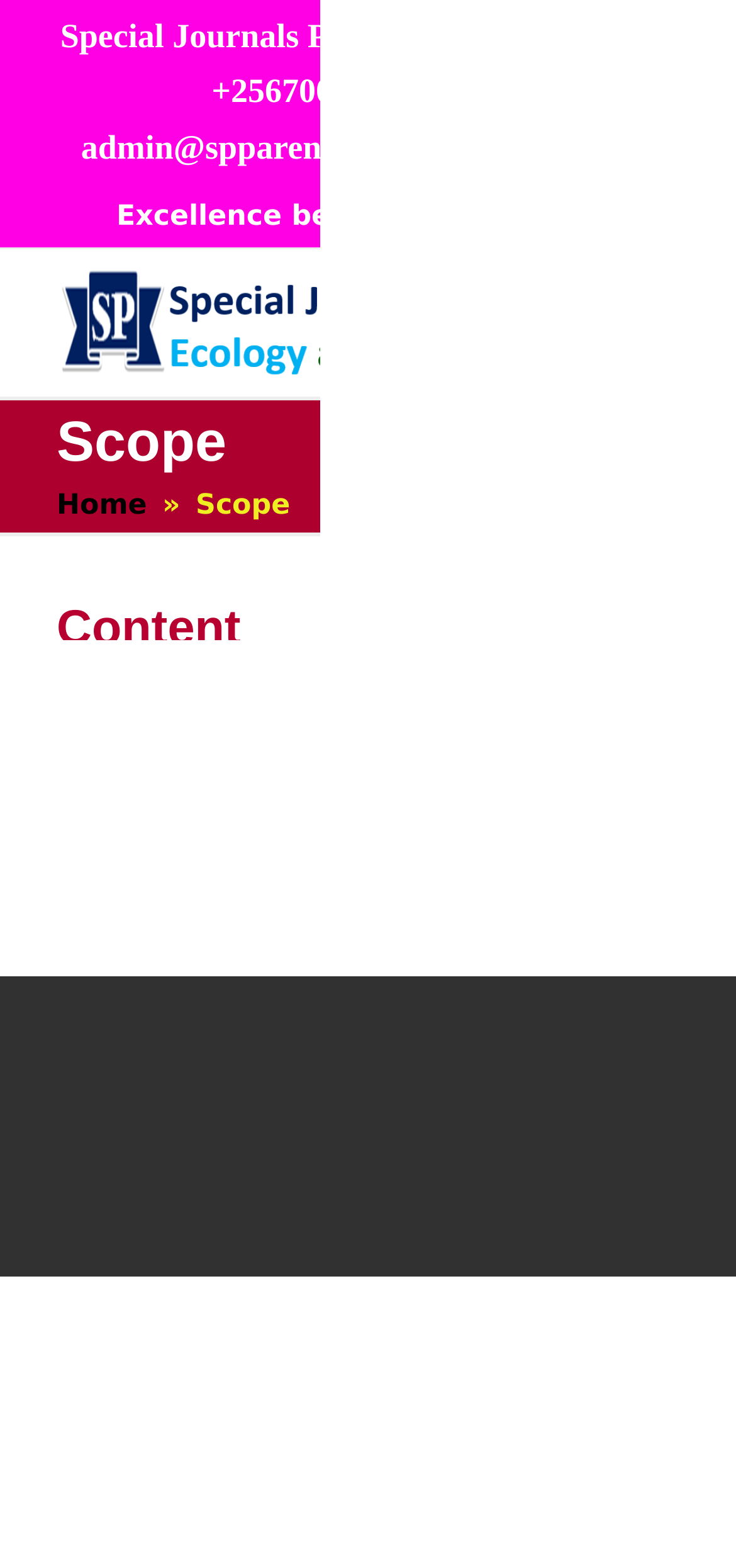Could you locate the bounding box coordinates for the section that should be clicked to accomplish this task: "Click on User Login".

[0.671, 0.081, 0.89, 0.105]